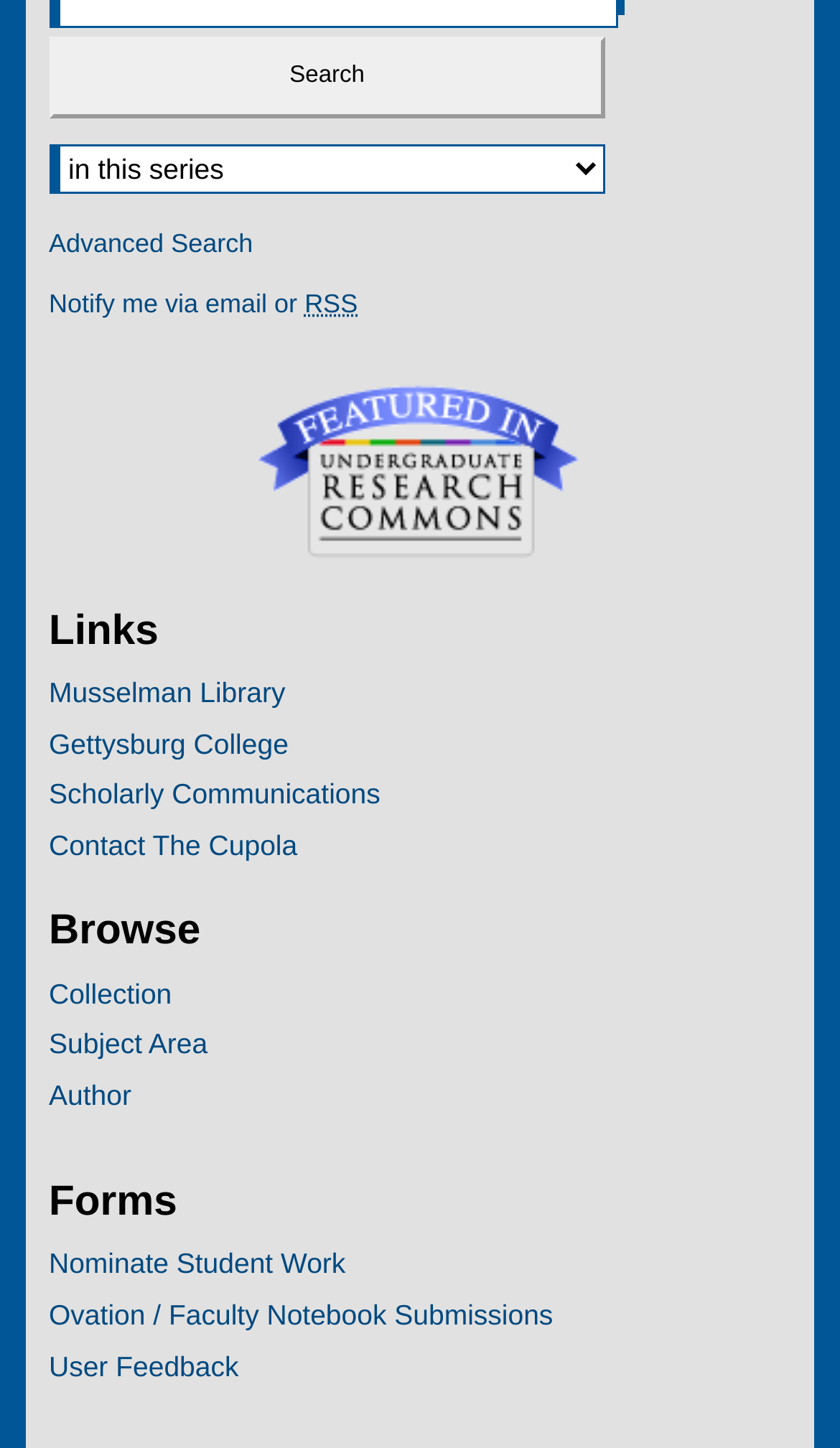What is the last link on the webpage?
Examine the image and provide an in-depth answer to the question.

The last link on the webpage is 'Elsevier - Digital Commons' which is located at the bottom of the webpage with a bounding box of [0.05, 0.916, 0.692, 0.961].